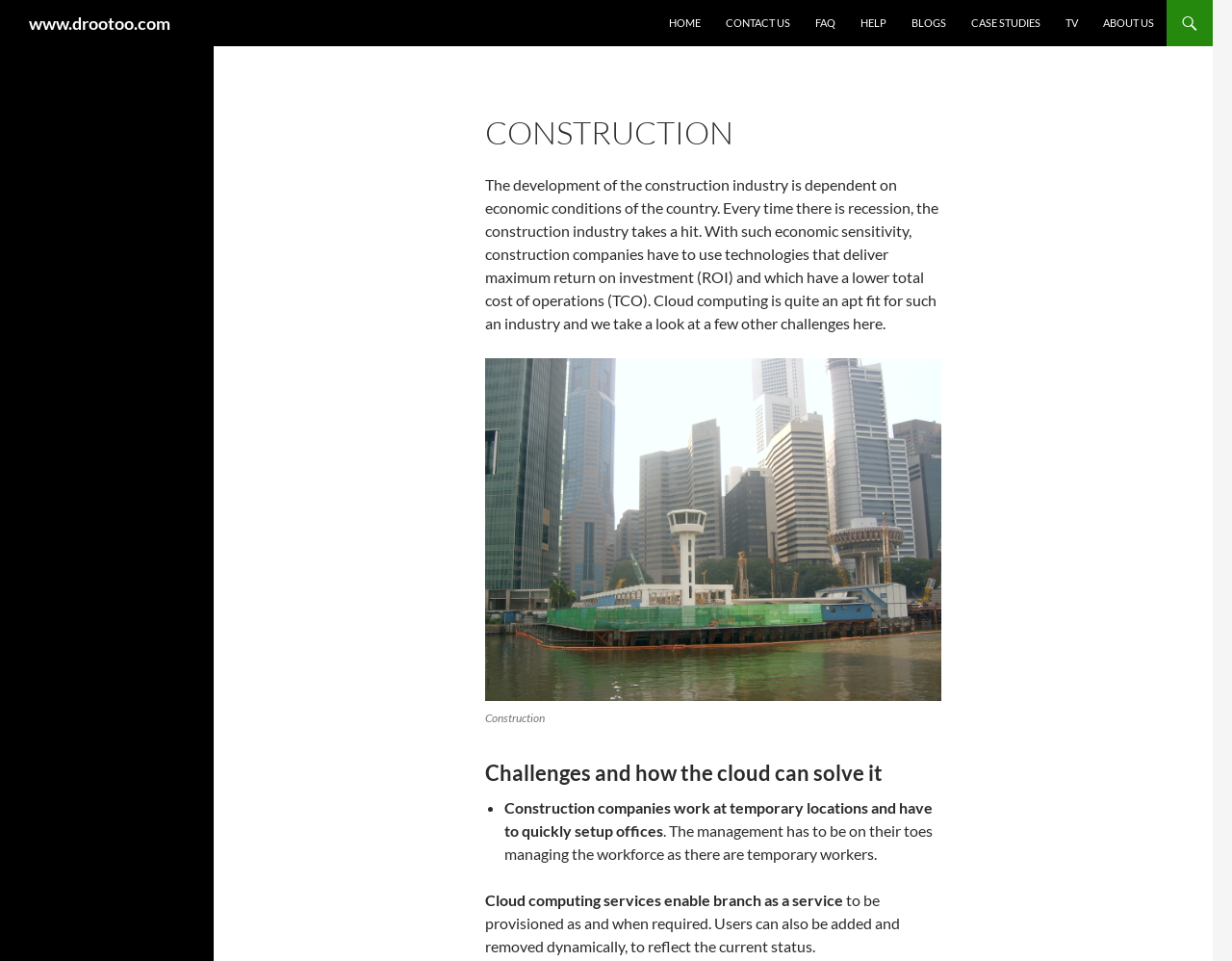Specify the bounding box coordinates of the area that needs to be clicked to achieve the following instruction: "visit contact us page".

[0.58, 0.0, 0.651, 0.048]